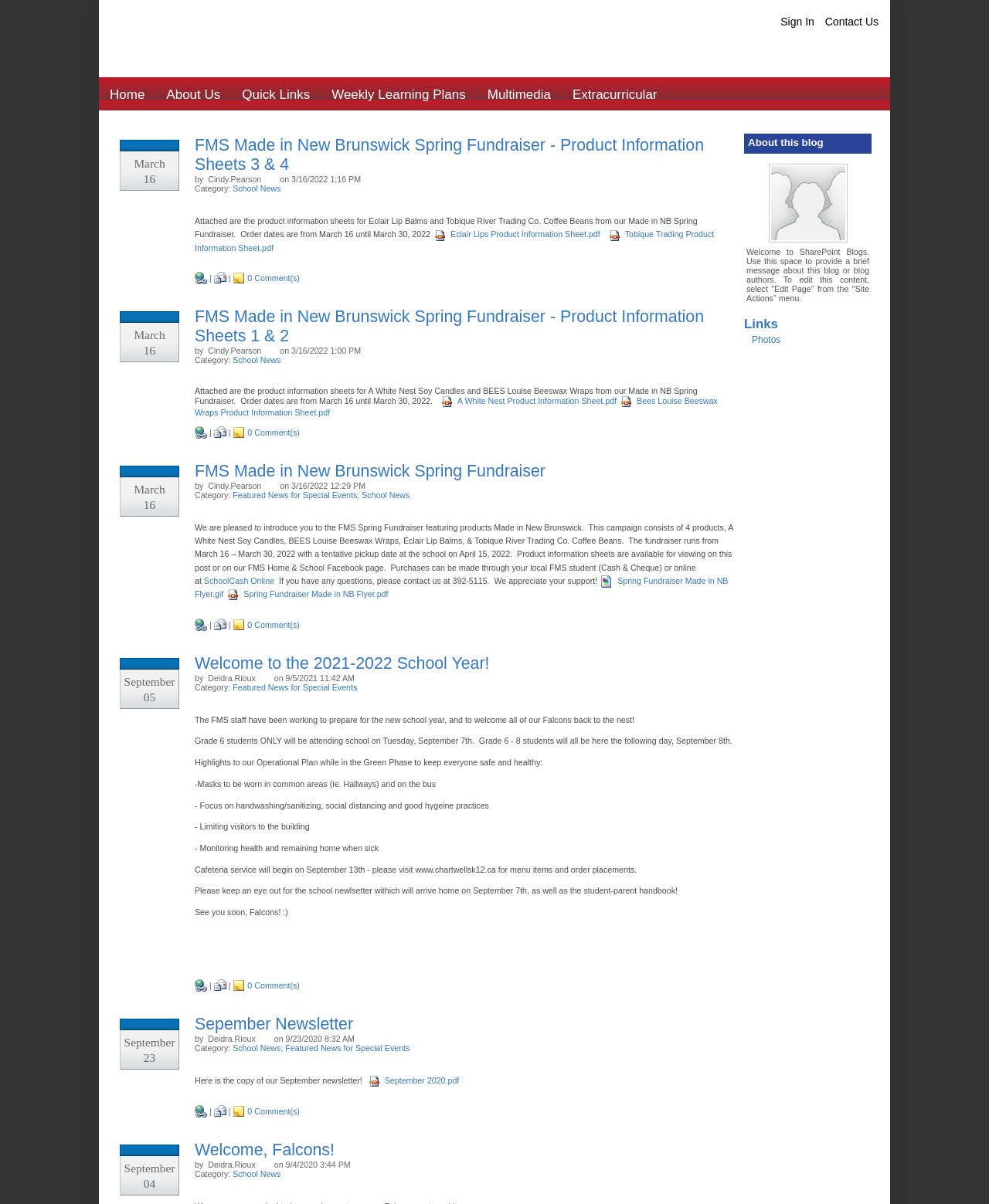Offer a thorough description of the webpage.

The webpage is titled "Home - FMS News" and has a simple layout with several sections. At the top, there are three links: "Sign In" and "Contact Us" on the right, and an empty link on the left. Below these links, there is a table with several rows, each containing a news article or announcement.

The first row has a link to "Home" and a static text "About Us". The second row has a static text "Quick Links", and the third row has a link to "Weekly Learning Plans". The fourth row has a static text "Multimedia", and the fifth row has a static text "Extracurricular".

Below these rows, there are three tables, each containing a news article or announcement. The first table has a title "FMS Made in New Brunswick Spring Fundraiser - Product Information Sheets 3 & 4" and a description of the fundraiser, including the dates and products available. There are also links to download product information sheets and a permanent link to the post.

The second table has a similar structure, with a title "FMS Made in New Brunswick Spring Fundraiser - Product Information Sheets 1 & 2" and a description of the fundraiser, including the dates and products available. There are also links to download product information sheets and a permanent link to the post.

The third table has a similar structure, but with a different title and description. Each table has a category label "School News" and a timestamp indicating when the post was made. There are also links to email the post and view comments.